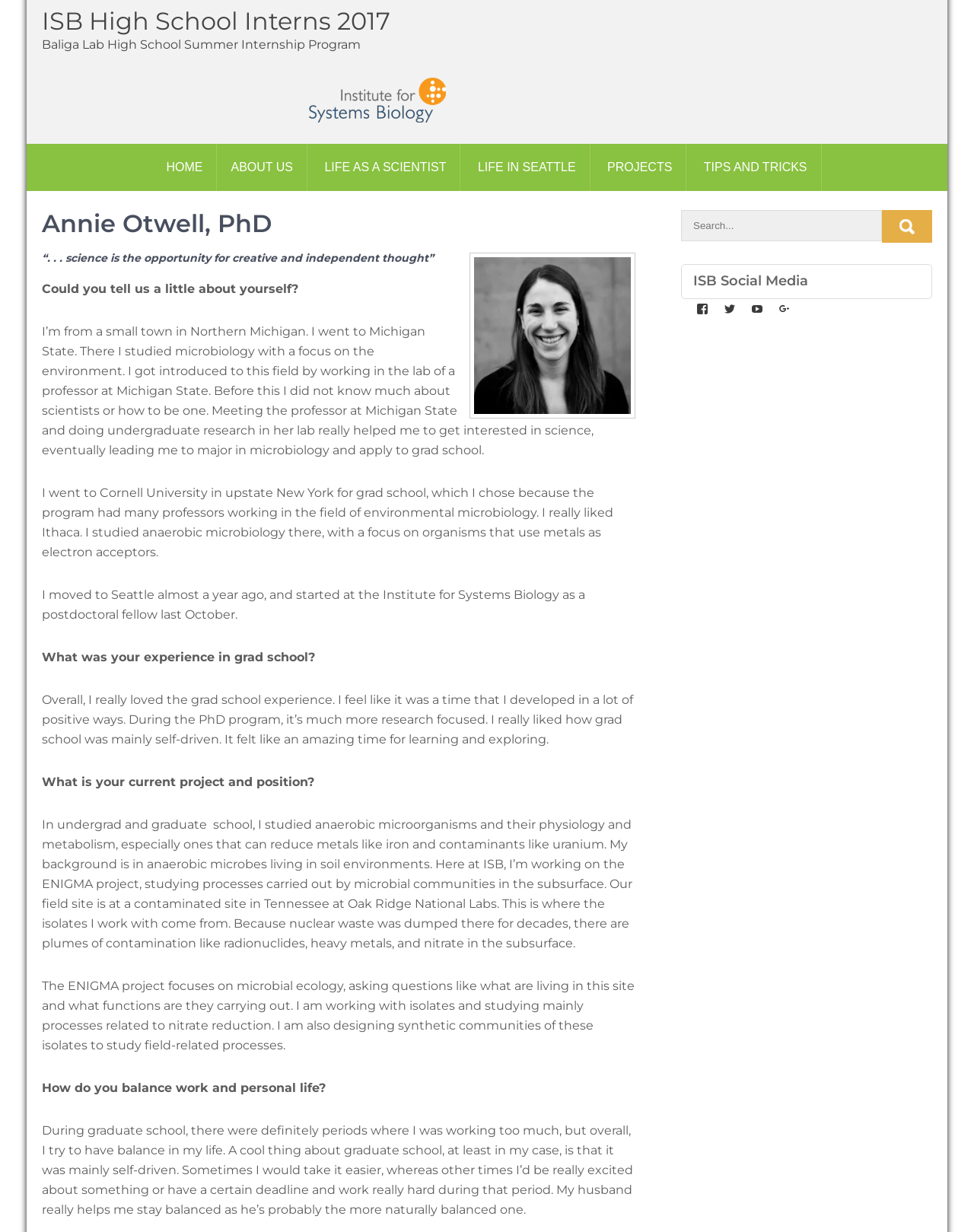Can you find and provide the title of the webpage?

ISB High School Interns 2017